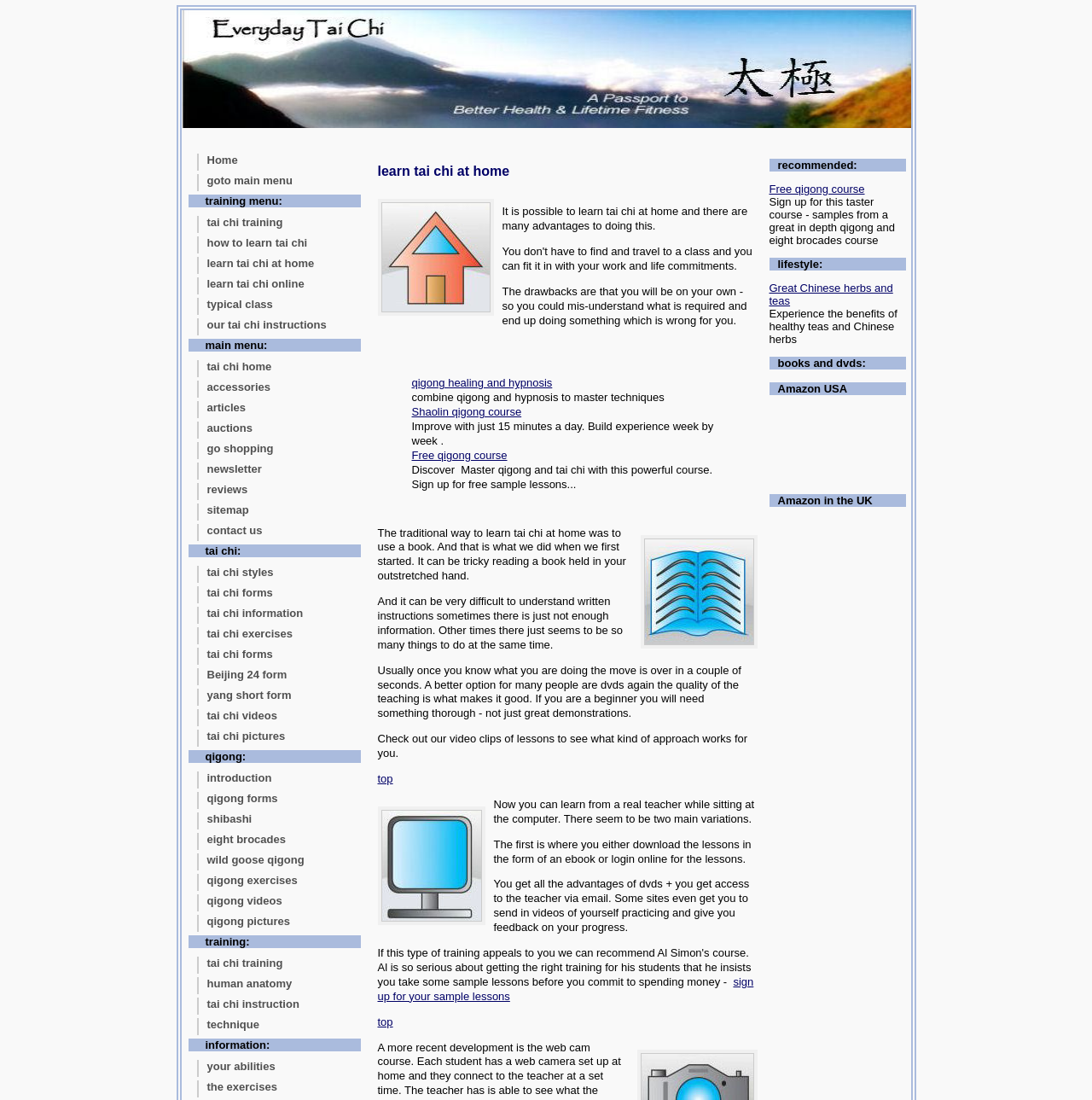What is the benefit of online Tai Chi lessons?
Please use the image to deliver a detailed and complete answer.

The webpage mentions that online Tai Chi lessons allow students to access a teacher via email, which provides an opportunity for feedback and guidance, making the learning process more effective.